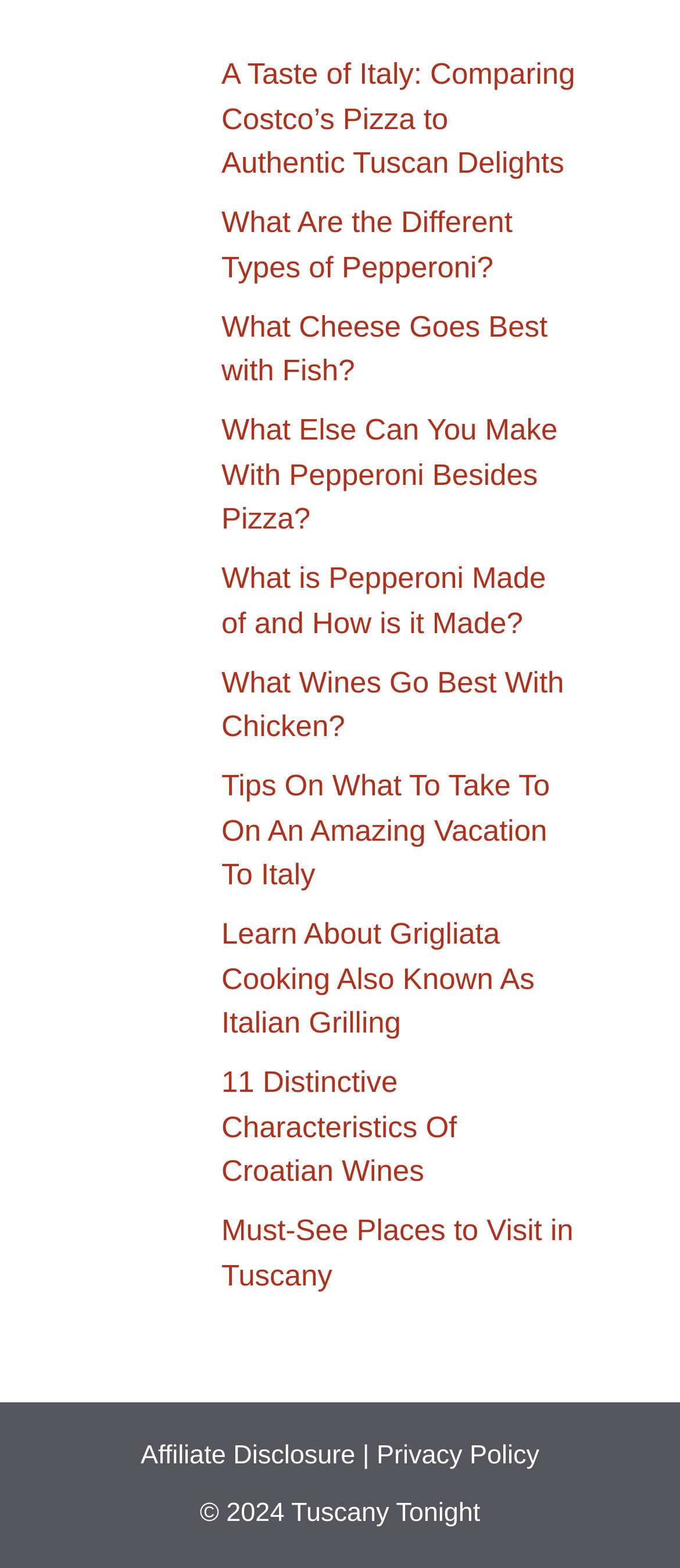What type of content is presented in the links on this webpage?
Look at the image and respond to the question as thoroughly as possible.

The links on the webpage have descriptive titles such as 'A Taste of Italy: Comparing Costco’s Pizza to Authentic Tuscan Delights' and 'Tips On What To Take To On An Amazing Vacation To Italy', suggesting that they lead to informative articles or guides on Italian food and travel.